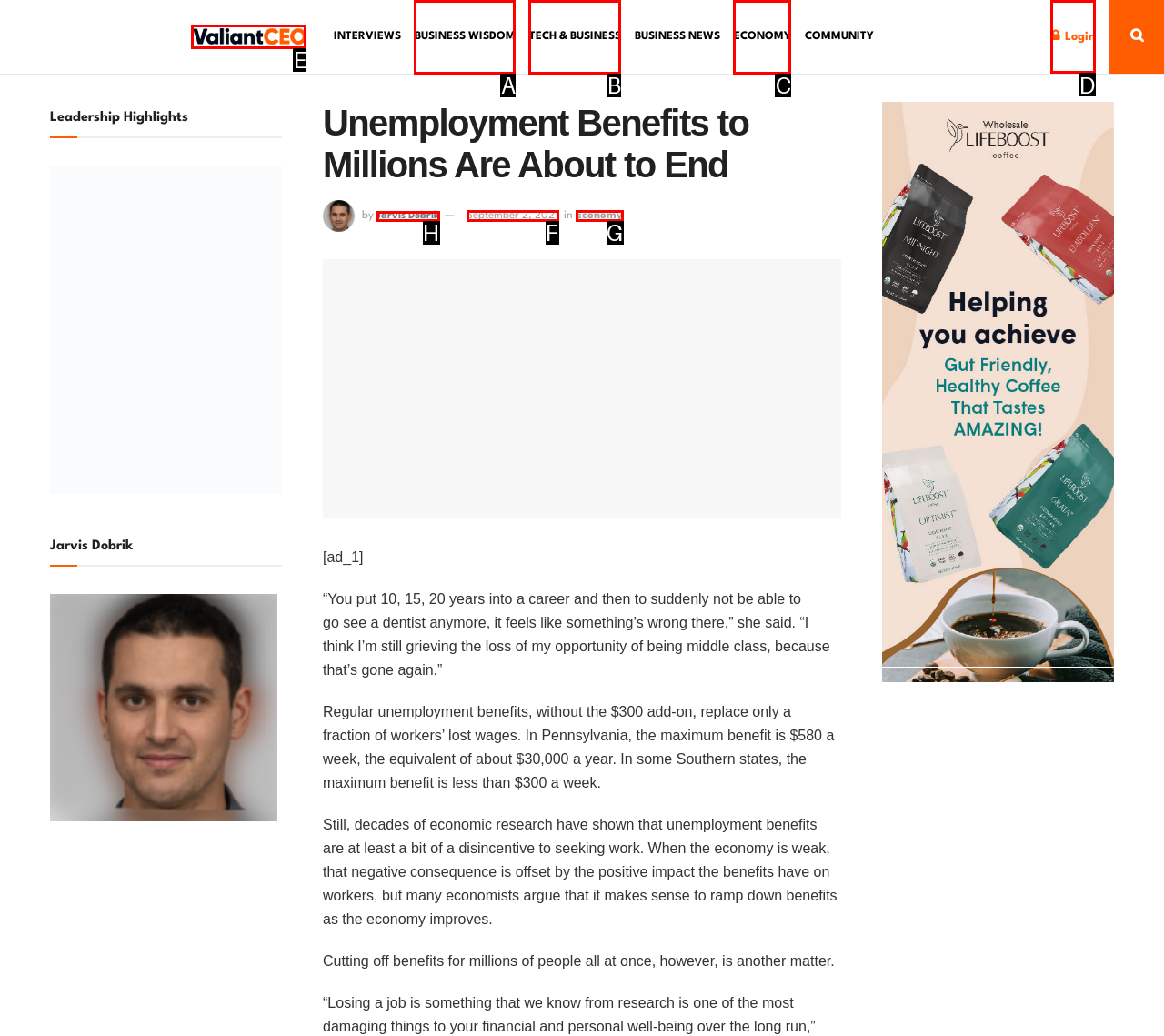Point out the UI element to be clicked for this instruction: Login. Provide the answer as the letter of the chosen element.

D